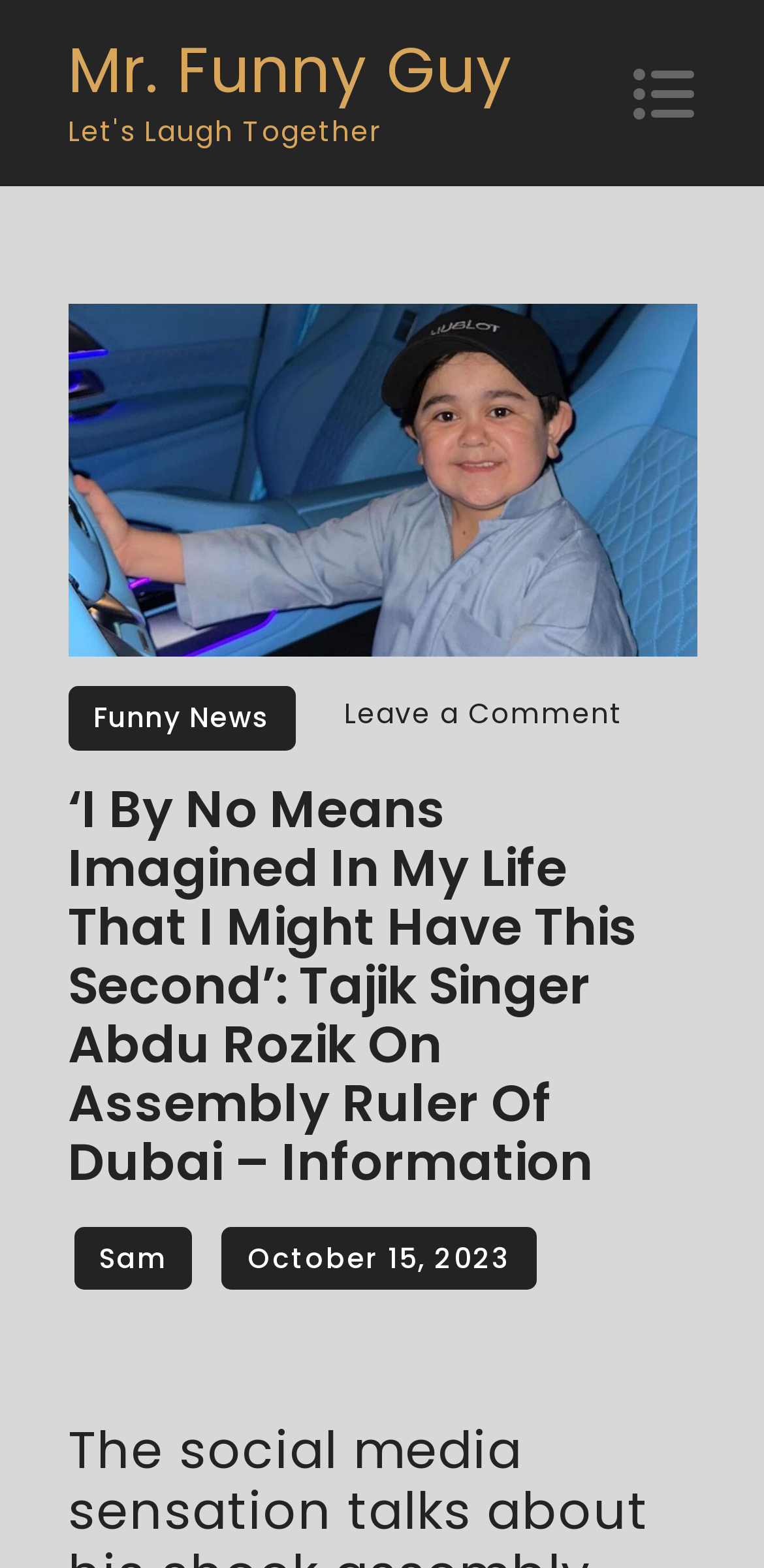Please identify the primary heading of the webpage and give its text content.

‘I By No Means Imagined In My Life That I Might Have This Second’: Tajik Singer Abdu Rozik On Assembly Ruler Of Dubai – Information